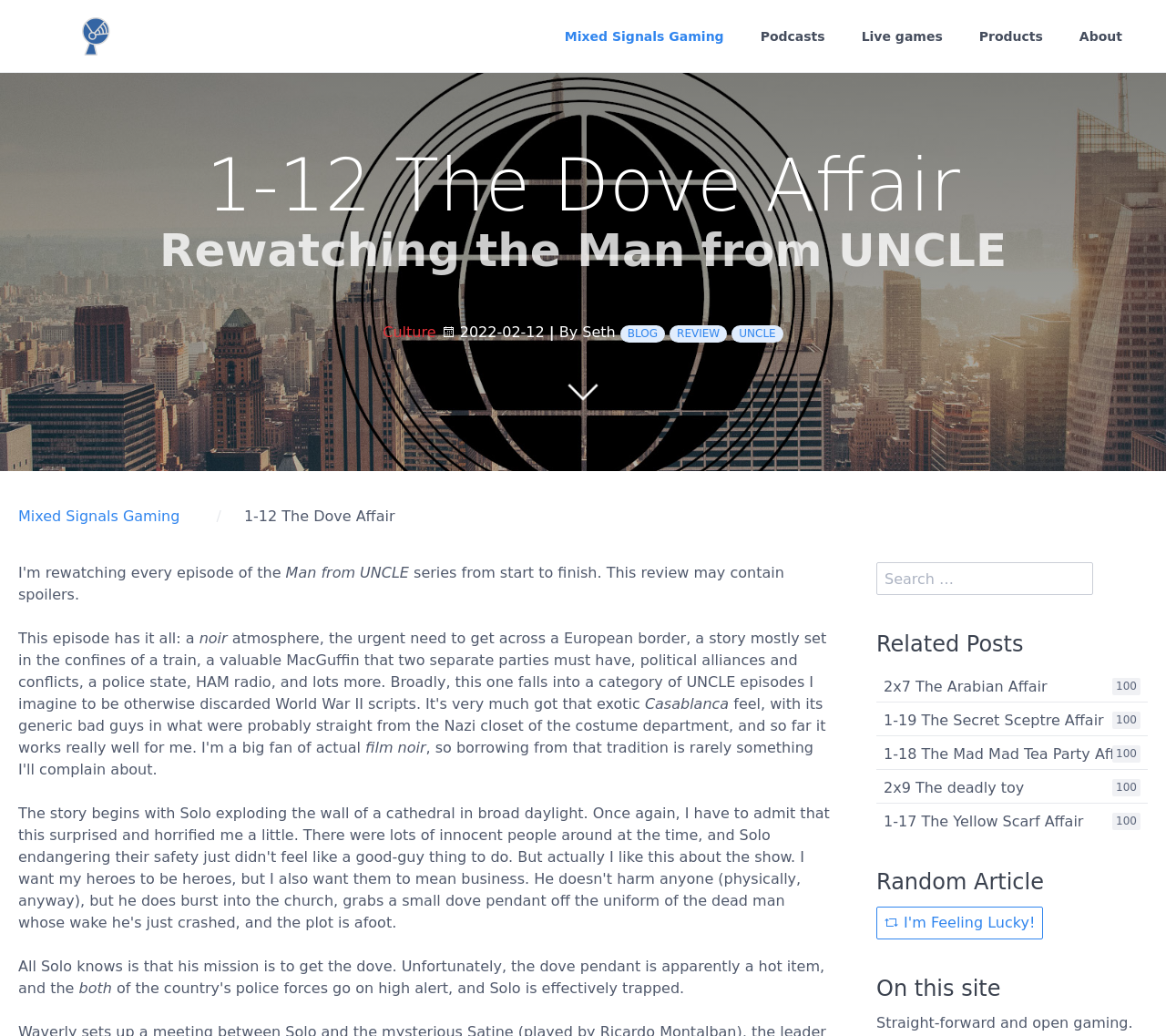Explain the contents of the webpage comprehensively.

This webpage is about Mixed Signals Gaming, a platform that offers gaming-related content, including podcasts, live games, and products. At the top of the page, there is a logo image and a link to the website's homepage. Below the logo, there are five navigation links: "Mixed Signals Gaming", "Podcasts", "Live games", "Products", and "About".

The main content of the page is divided into sections. The first section has a heading "1-12 The Dove Affair" and a subheading "Rewatching the Man from UNCLE". Below the headings, there is a time stamp and a series of static text elements, including the categories "Culture" and the date "2022-02-12", followed by the author's name "By Seth". 

To the right of the time stamp, there are three links: "BLOG", "REVIEW", and "UNCLE". Below these links, there is a section with a heading "1-12 The Dove Affair" and a brief summary of the article. The summary is divided into several paragraphs, with keywords like "noir", "Casablanca", and "film noir" highlighted.

On the right side of the page, there is a search box with a placeholder text "search". Below the search box, there is a section with a heading "Related Posts" that lists several article links, each with a rating of "100". Further down, there is a section with a heading "Random Article" and a link to a random article. Finally, there is a section with a heading "On this site" that provides additional information about the website.